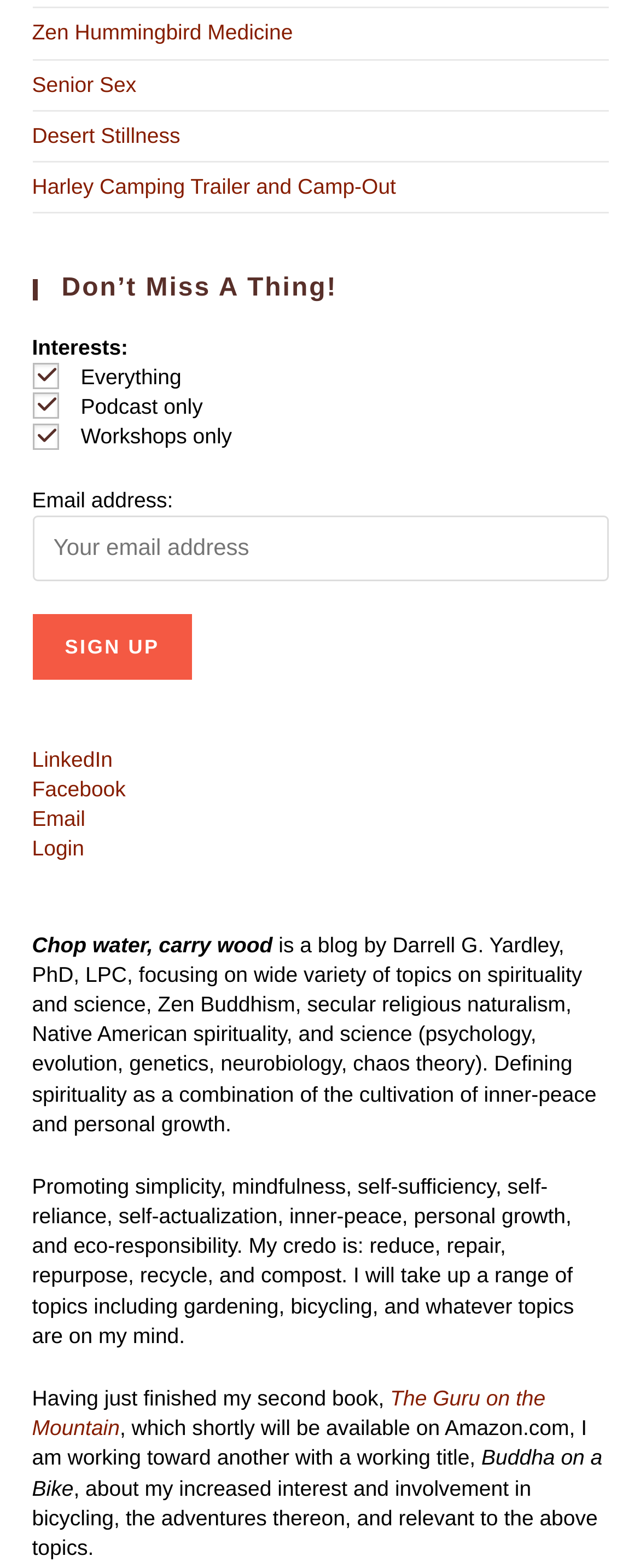Find the bounding box coordinates of the element you need to click on to perform this action: 'Check the 'Everything' checkbox'. The coordinates should be represented by four float values between 0 and 1, in the format [left, top, right, bottom].

[0.05, 0.232, 0.091, 0.248]